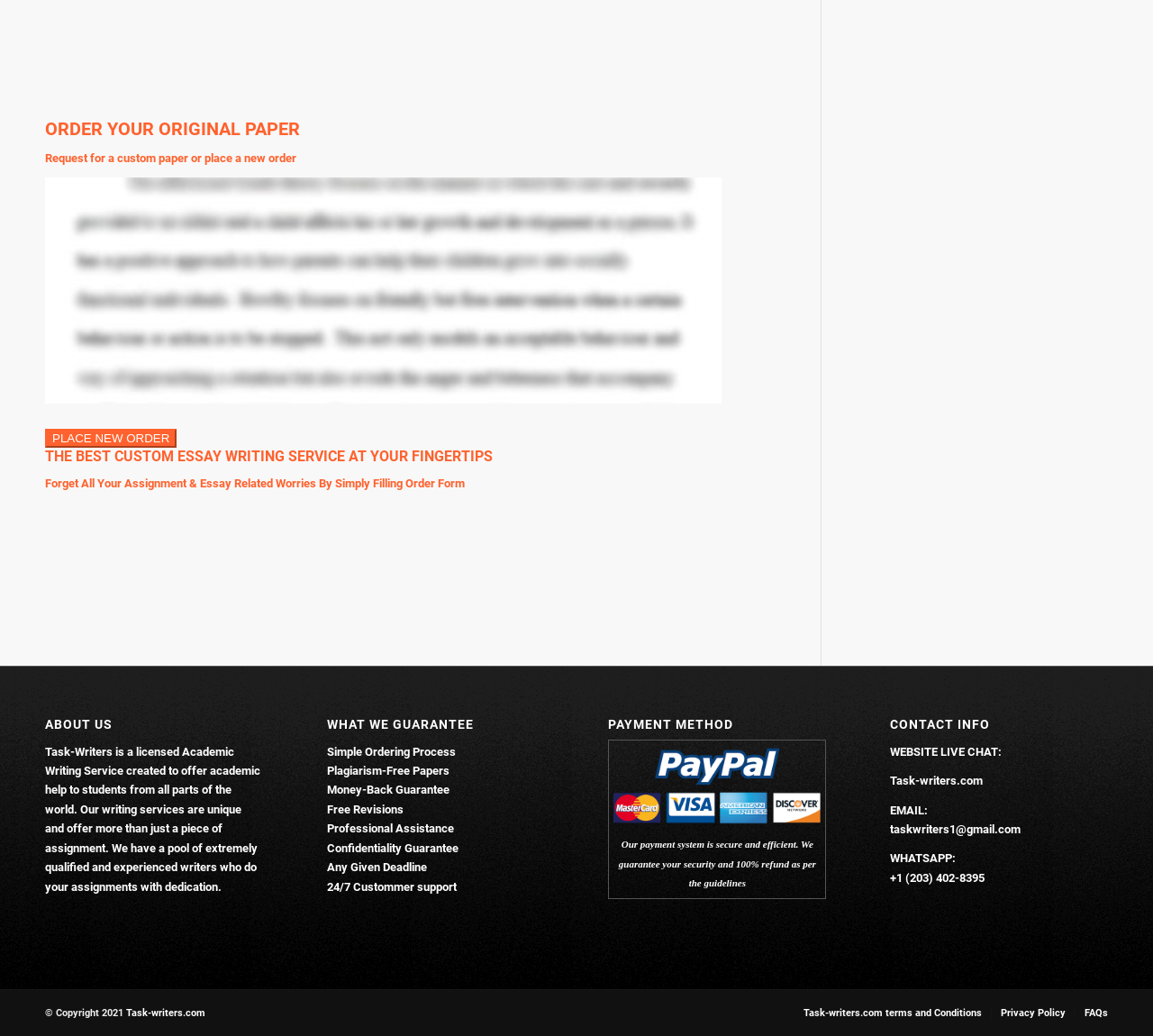Given the element description: "Privacy Policy", predict the bounding box coordinates of this UI element. The coordinates must be four float numbers between 0 and 1, given as [left, top, right, bottom].

[0.868, 0.972, 0.924, 0.983]